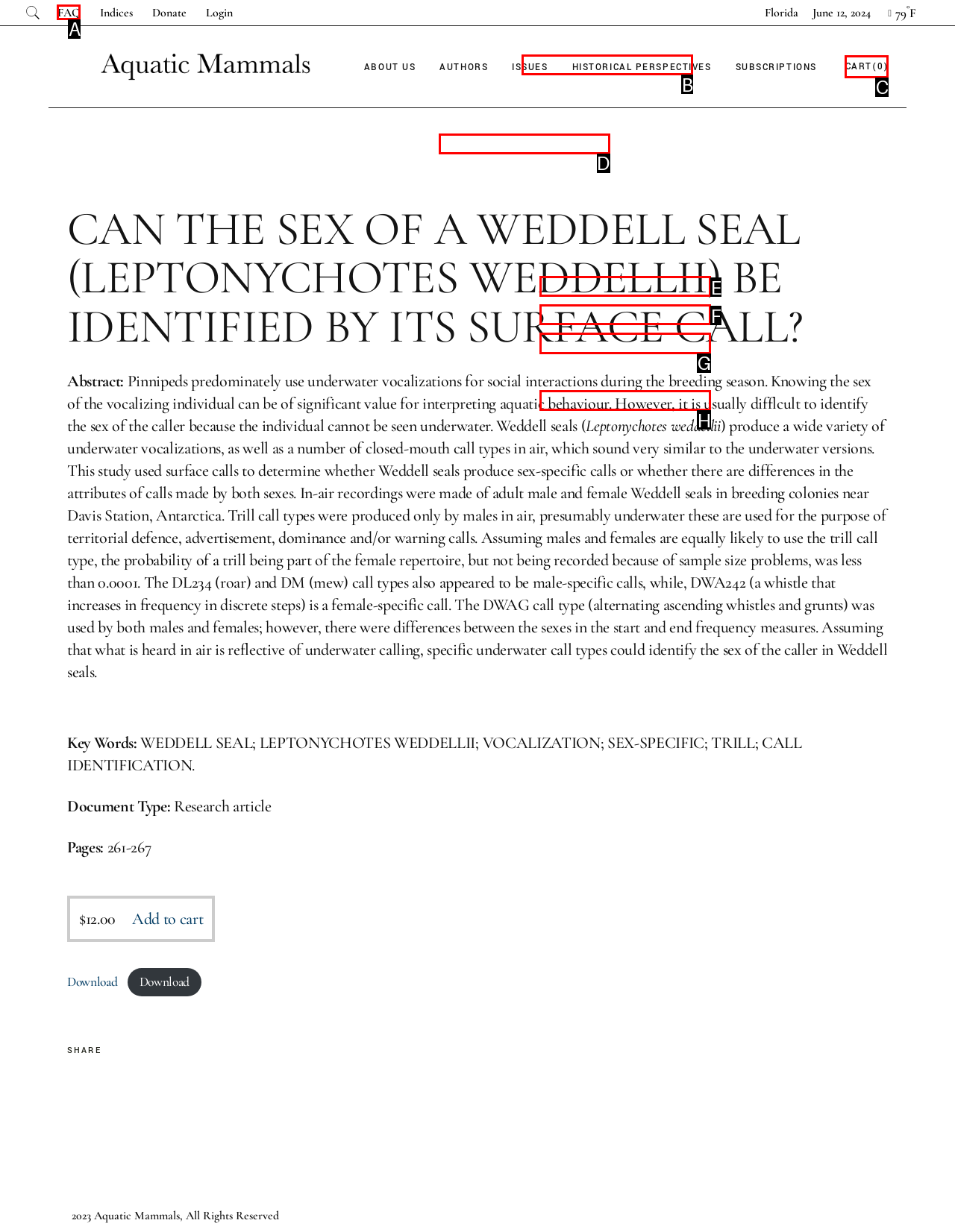From the given options, tell me which letter should be clicked to complete this task: Click the FAQ link
Answer with the letter only.

A